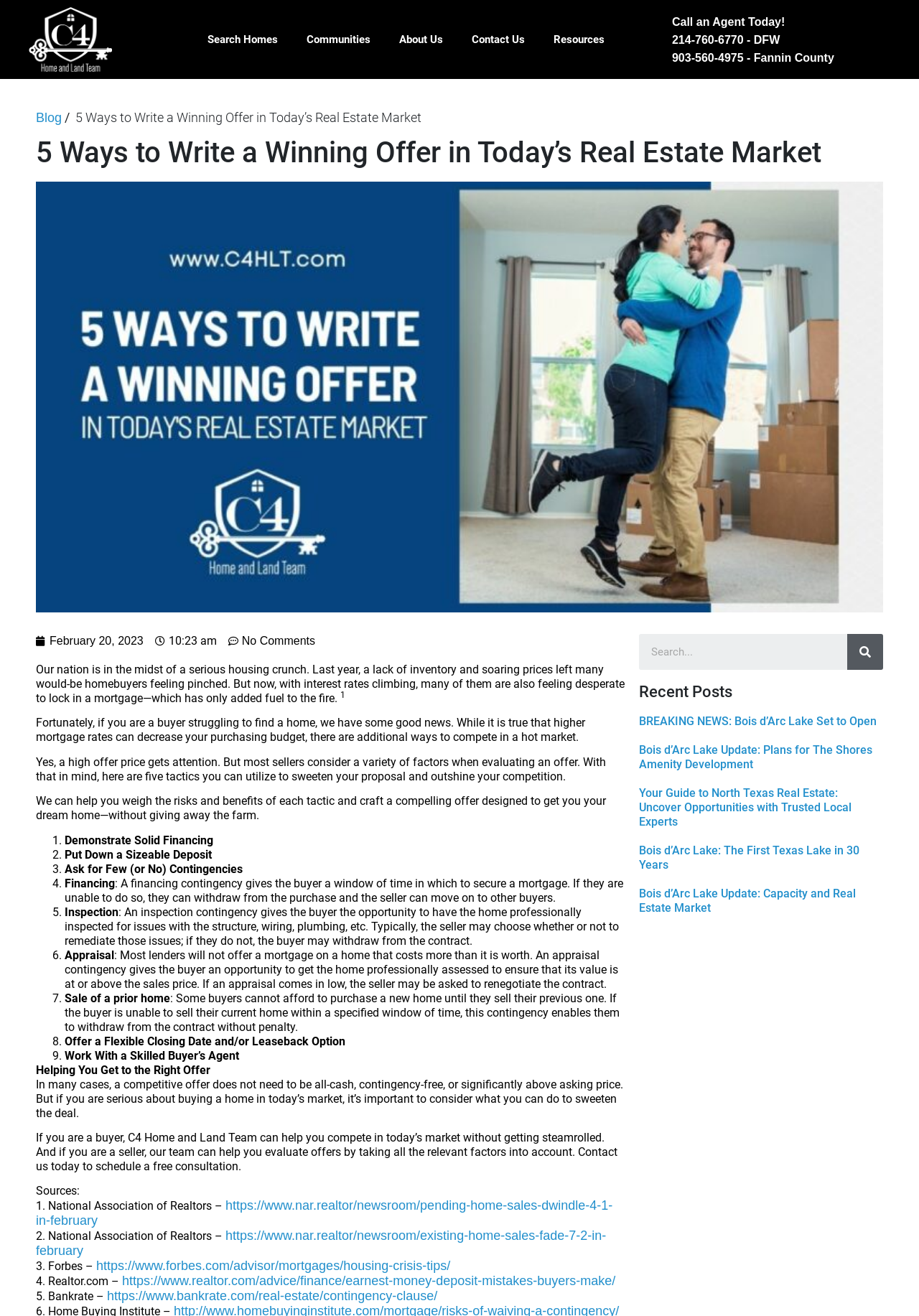How many ways to write a winning offer are mentioned?
Based on the screenshot, provide a one-word or short-phrase response.

5